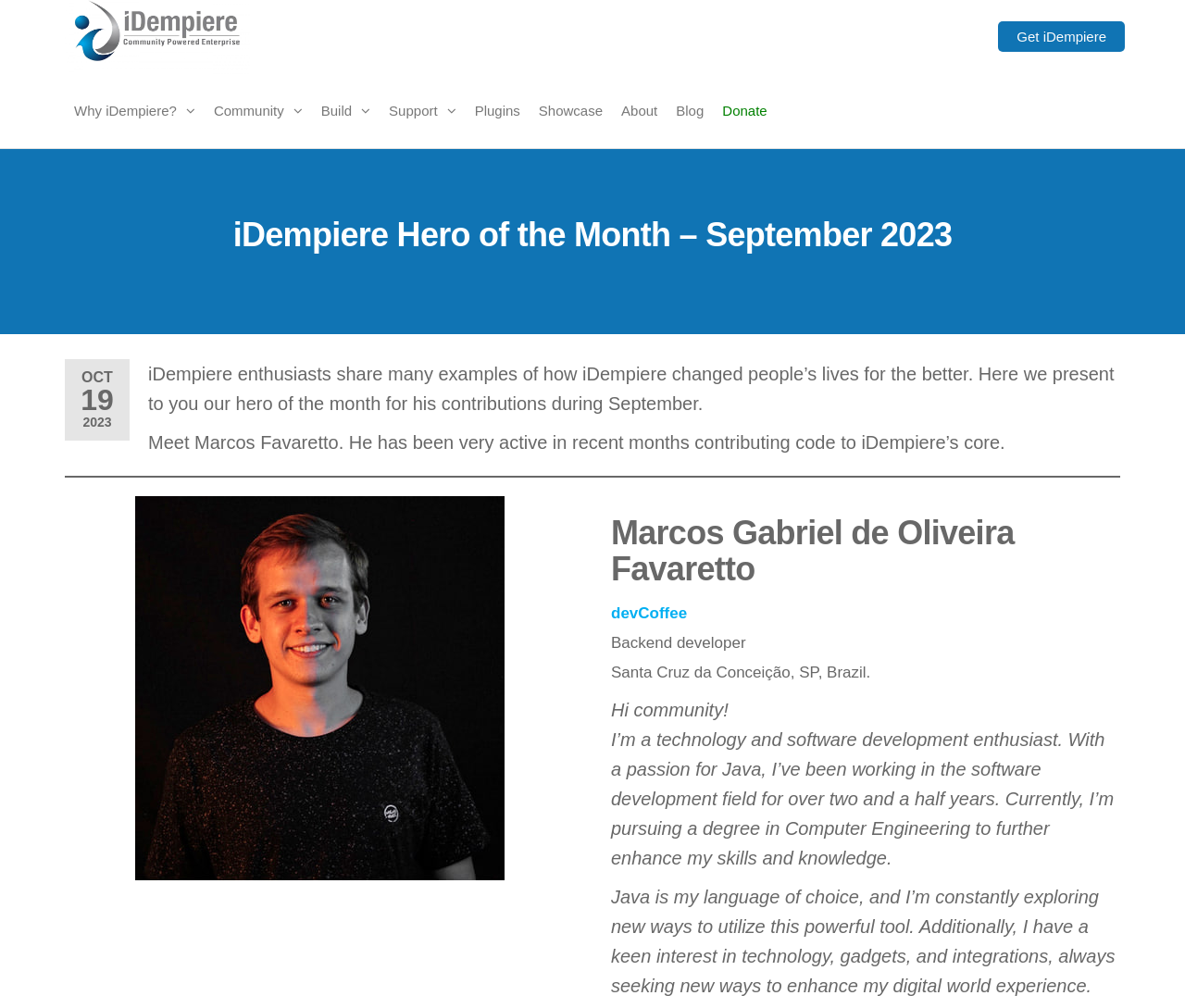Determine the bounding box coordinates for the clickable element required to fulfill the instruction: "Click on 'Get iDempiere'". Provide the coordinates as four float numbers between 0 and 1, i.e., [left, top, right, bottom].

[0.842, 0.021, 0.949, 0.051]